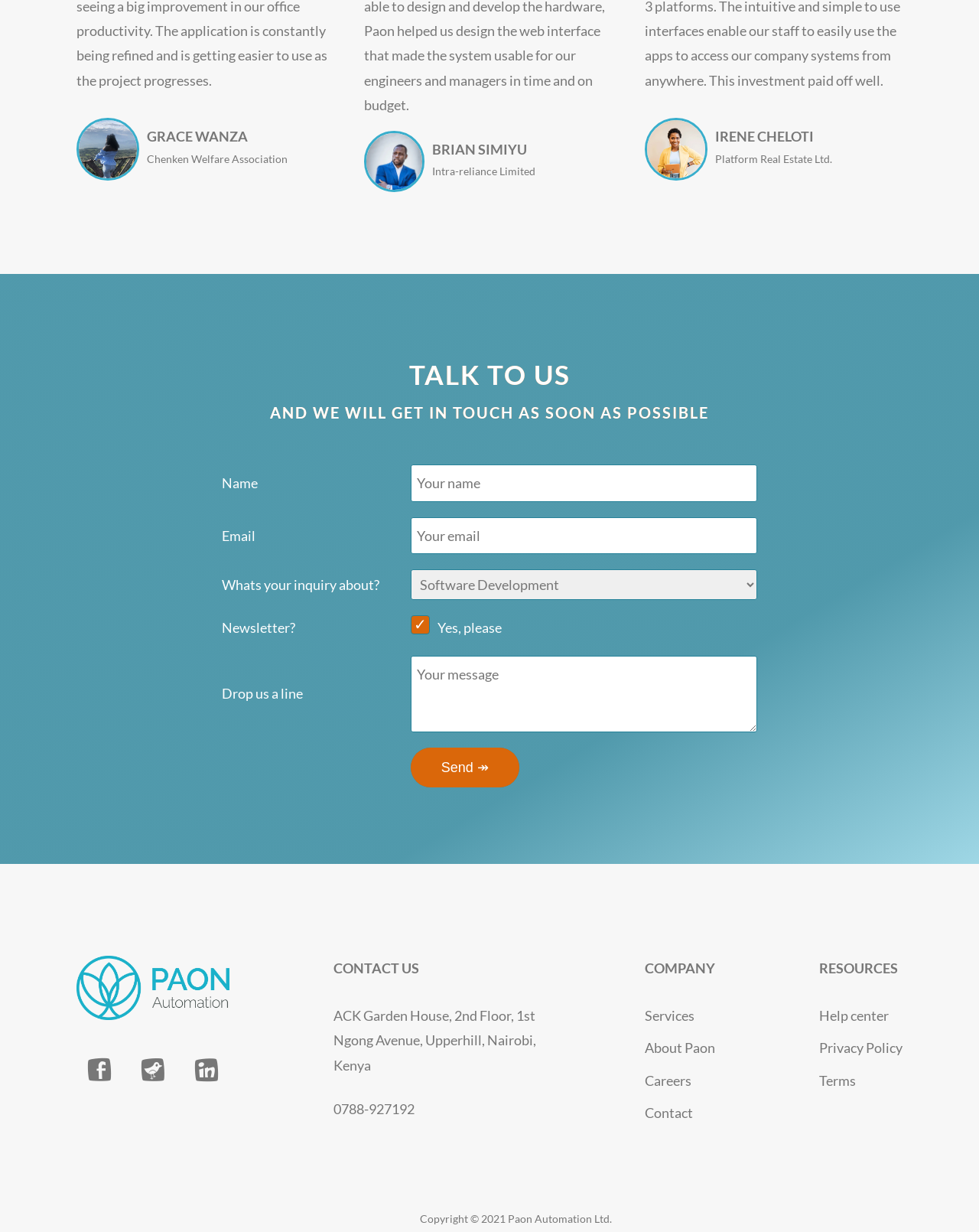Locate the bounding box of the UI element based on this description: "Privacy Policy". Provide four float numbers between 0 and 1 as [left, top, right, bottom].

[0.837, 0.844, 0.922, 0.857]